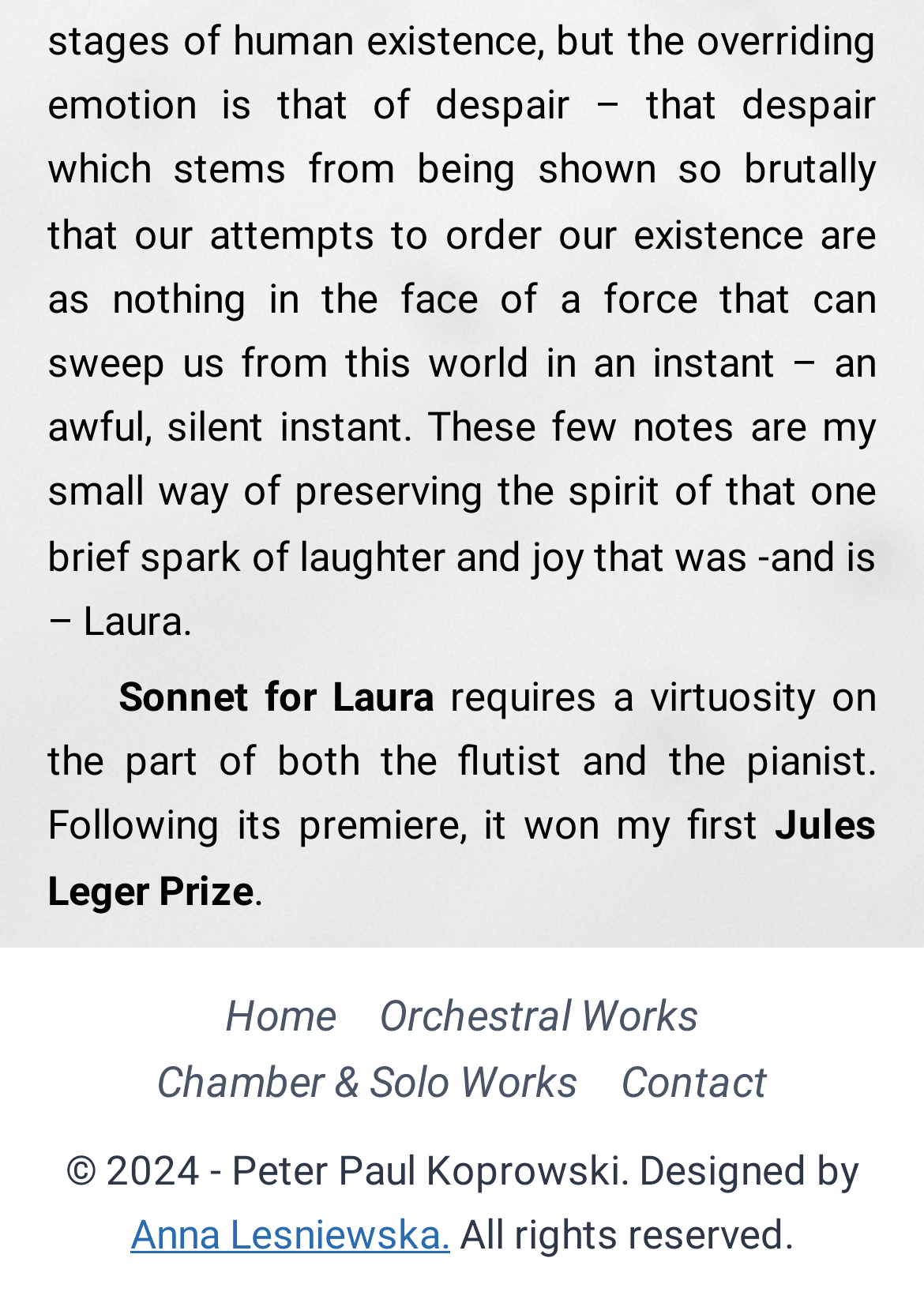Carefully observe the image and respond to the question with a detailed answer:
What type of works can be found on the website?

The question asks for the type of works that can be found on the website, which can be inferred from the link elements in the navigation section, specifically 'Orchestral Works' and 'Chamber & Solo Works' at coordinates [0.387, 0.754, 0.779, 0.805] and [0.146, 0.805, 0.649, 0.856] respectively.